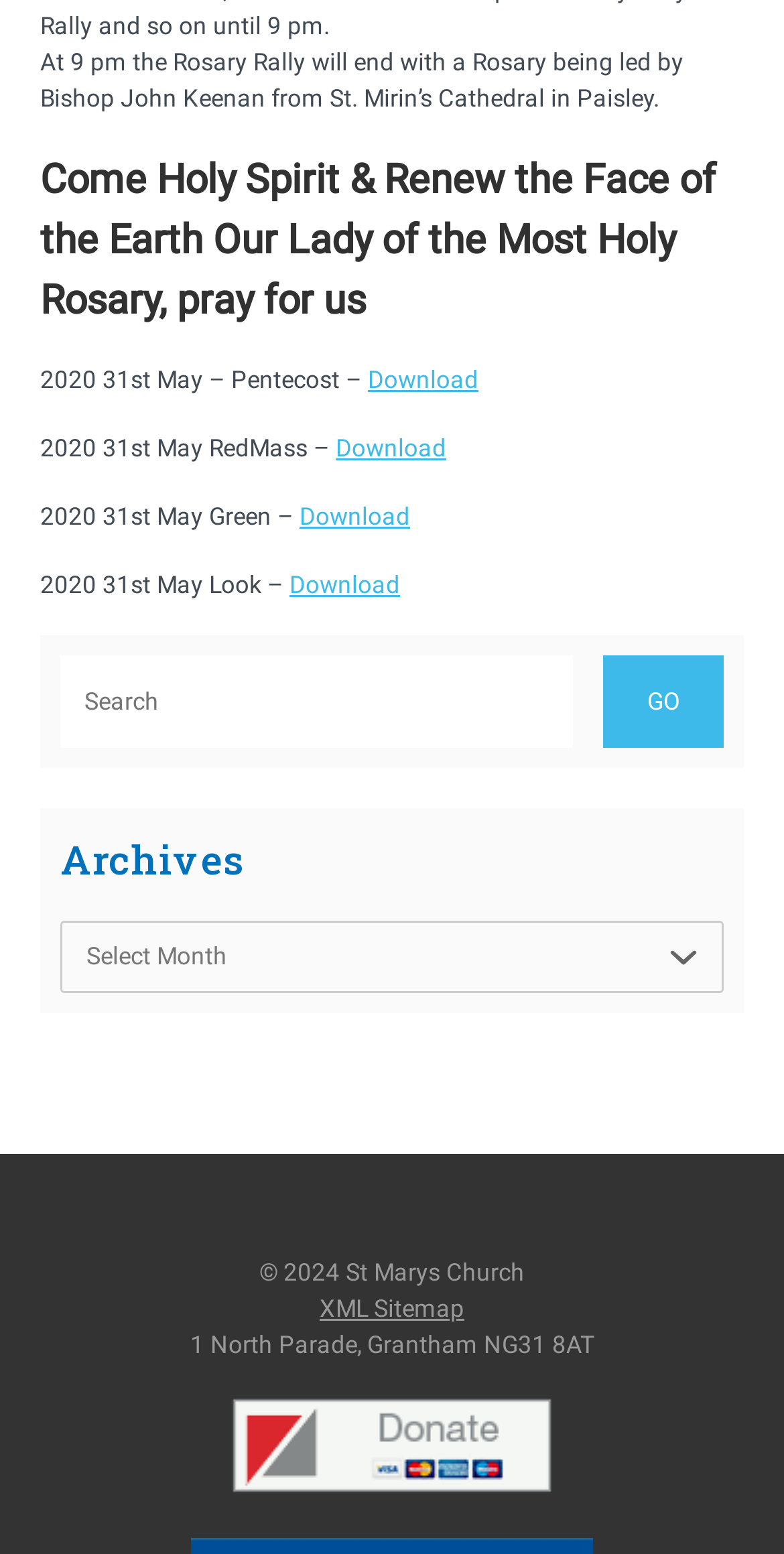How many downloadable files are available?
Refer to the screenshot and respond with a concise word or phrase.

3